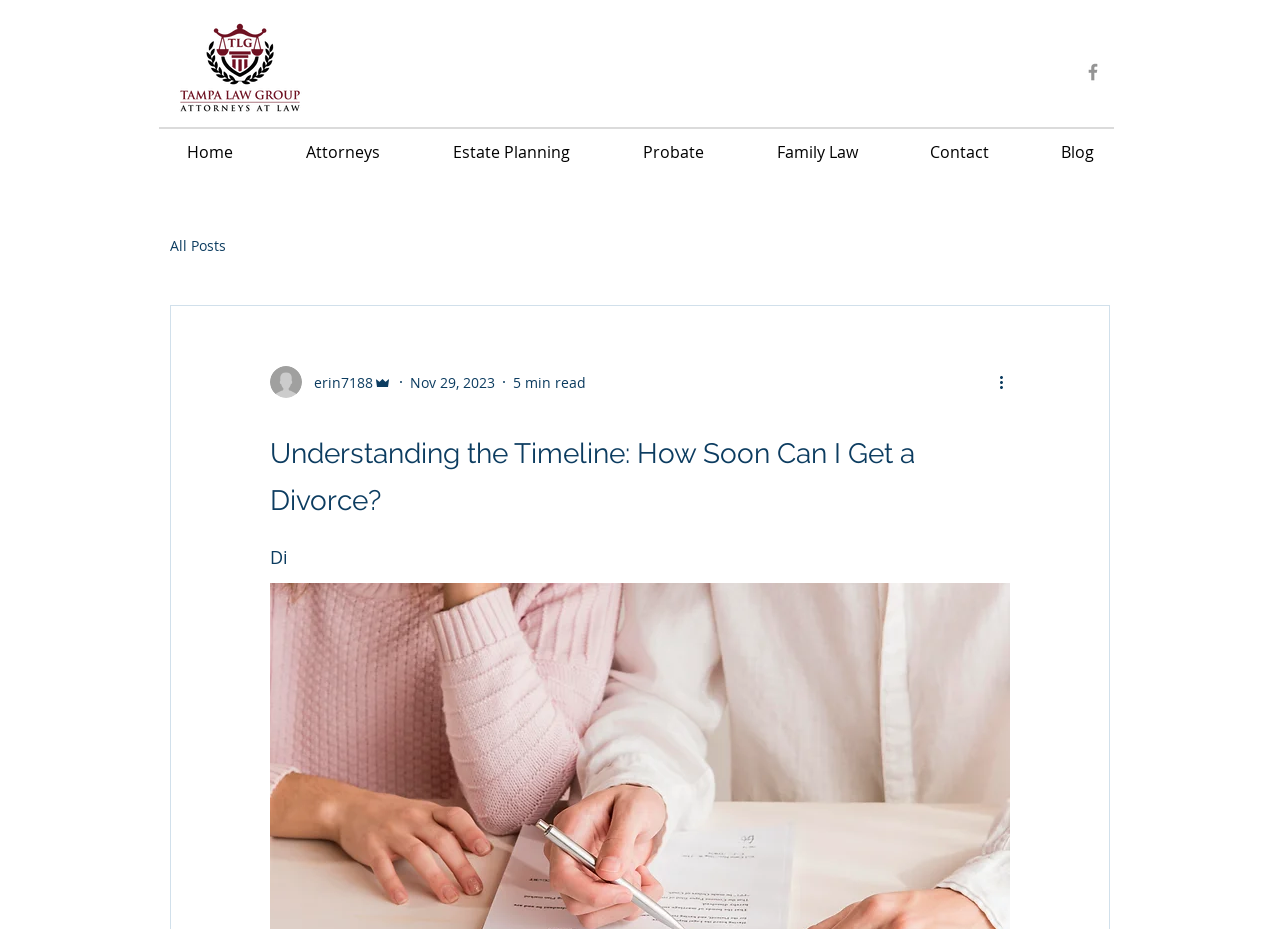Identify the bounding box coordinates for the element you need to click to achieve the following task: "Go to the Home page". Provide the bounding box coordinates as four float numbers between 0 and 1, in the form [left, top, right, bottom].

[0.117, 0.142, 0.21, 0.186]